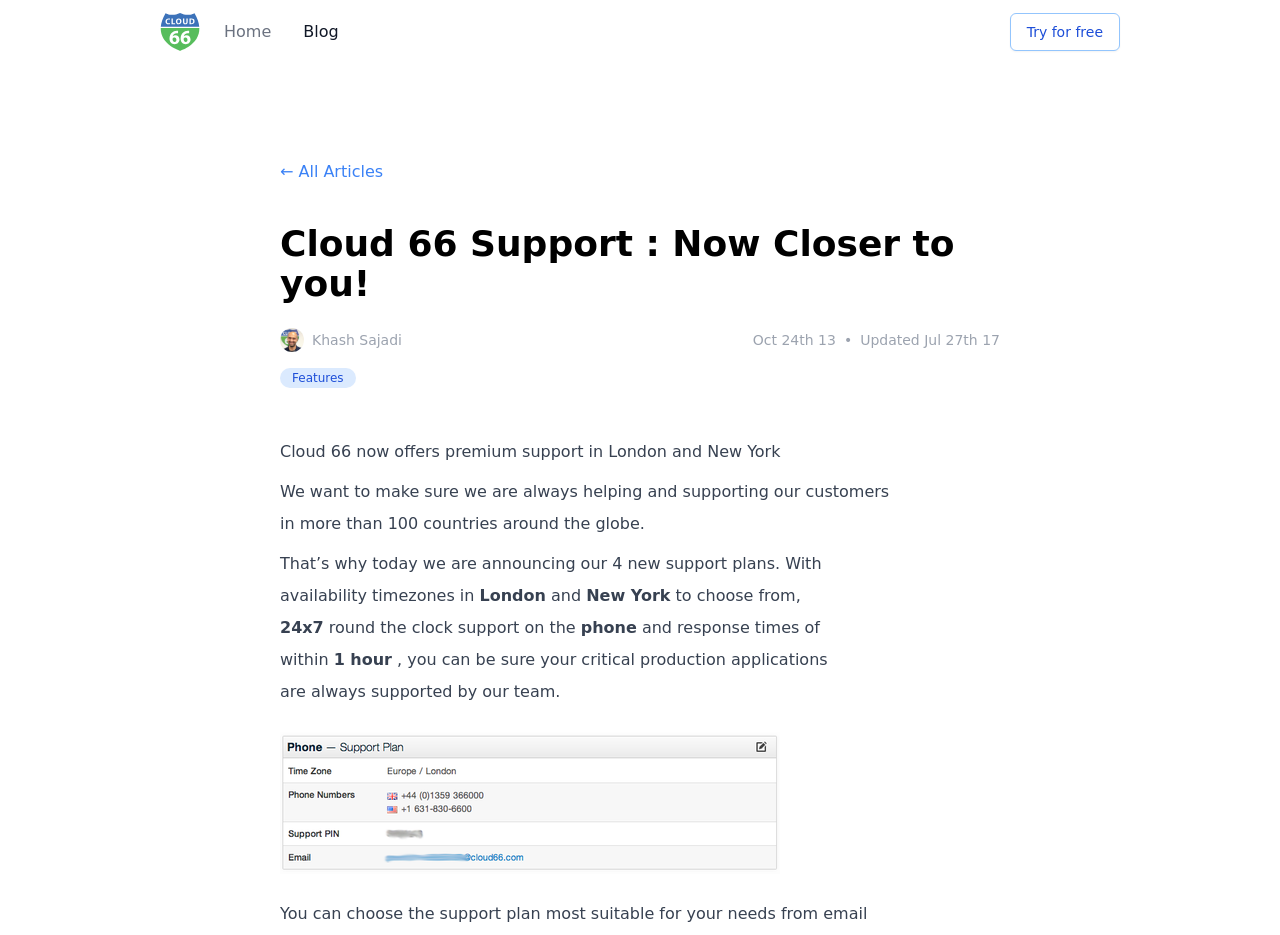With reference to the image, please provide a detailed answer to the following question: What type of support is available on the phone?

The webpage mentions that 24x7 round the clock support is available on the phone, which can be inferred from the text '24x7 round the clock support on the phone' in the Features section.